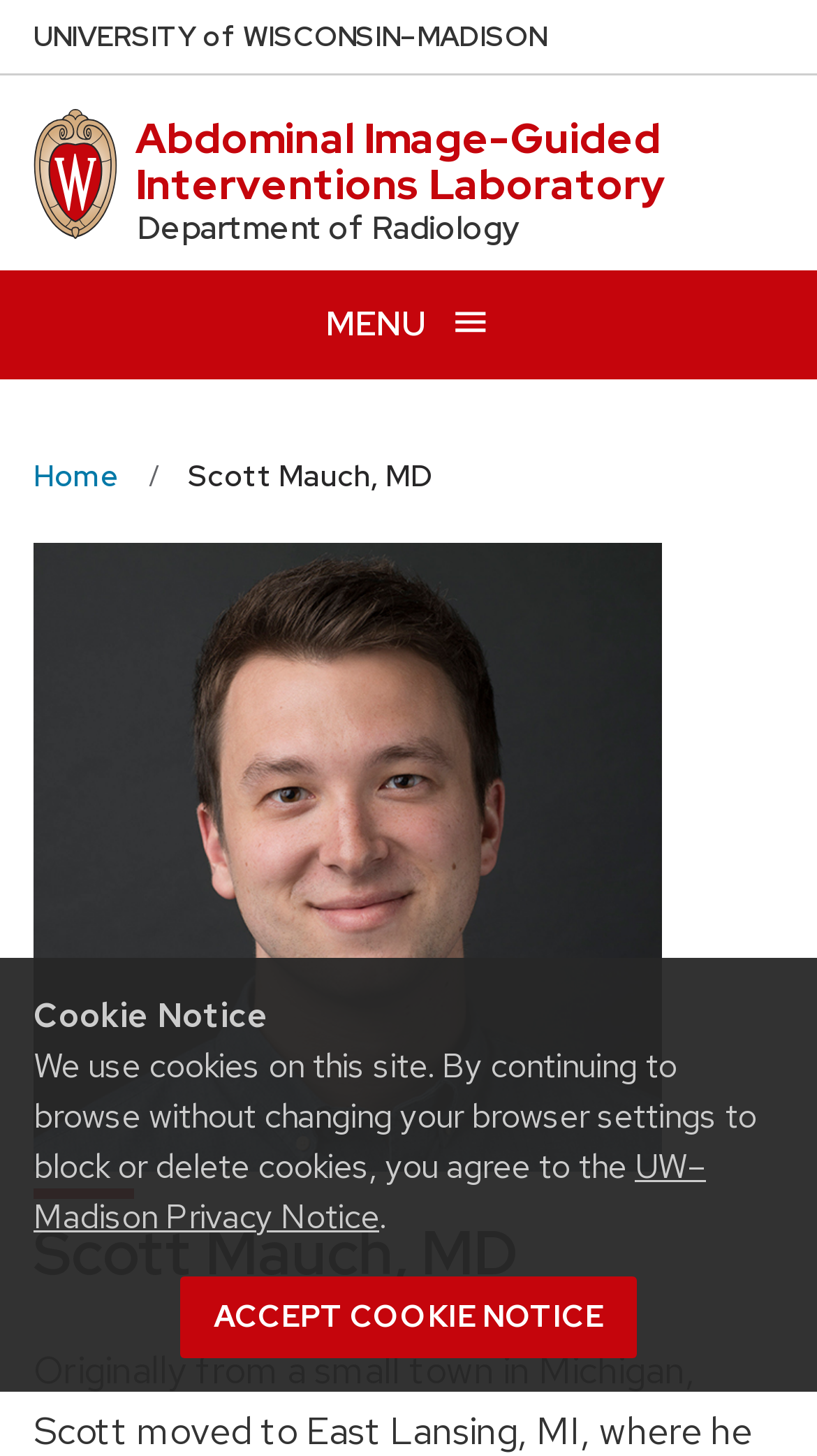Locate the bounding box coordinates of the clickable region to complete the following instruction: "Go to University of Wisconsin Madison home page."

[0.041, 0.0, 0.669, 0.051]